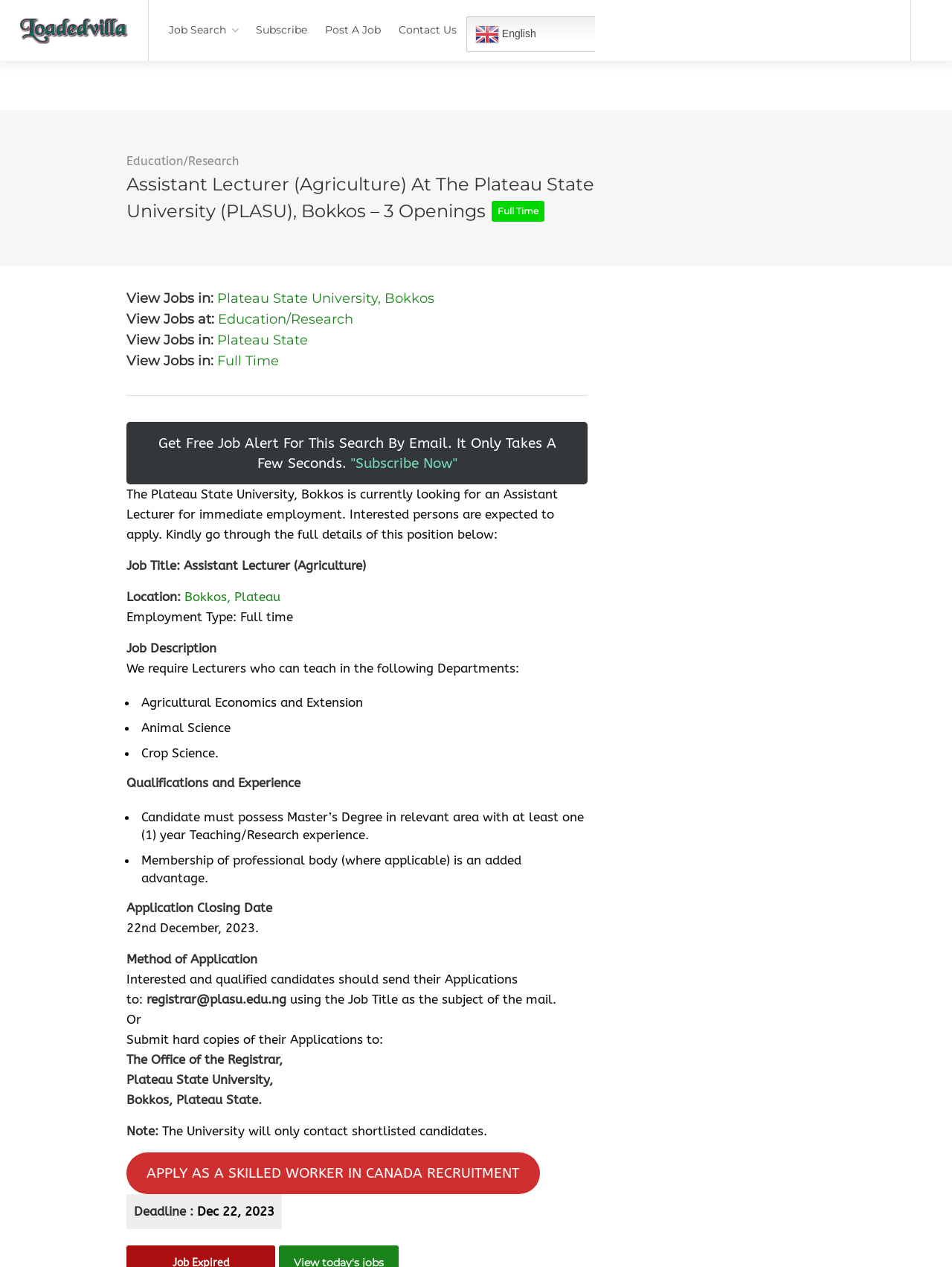Find the main header of the webpage and produce its text content.

Assistant Lecturer (Agriculture) At The Plateau State University (PLASU), Bokkos – 3 Openings Full Time